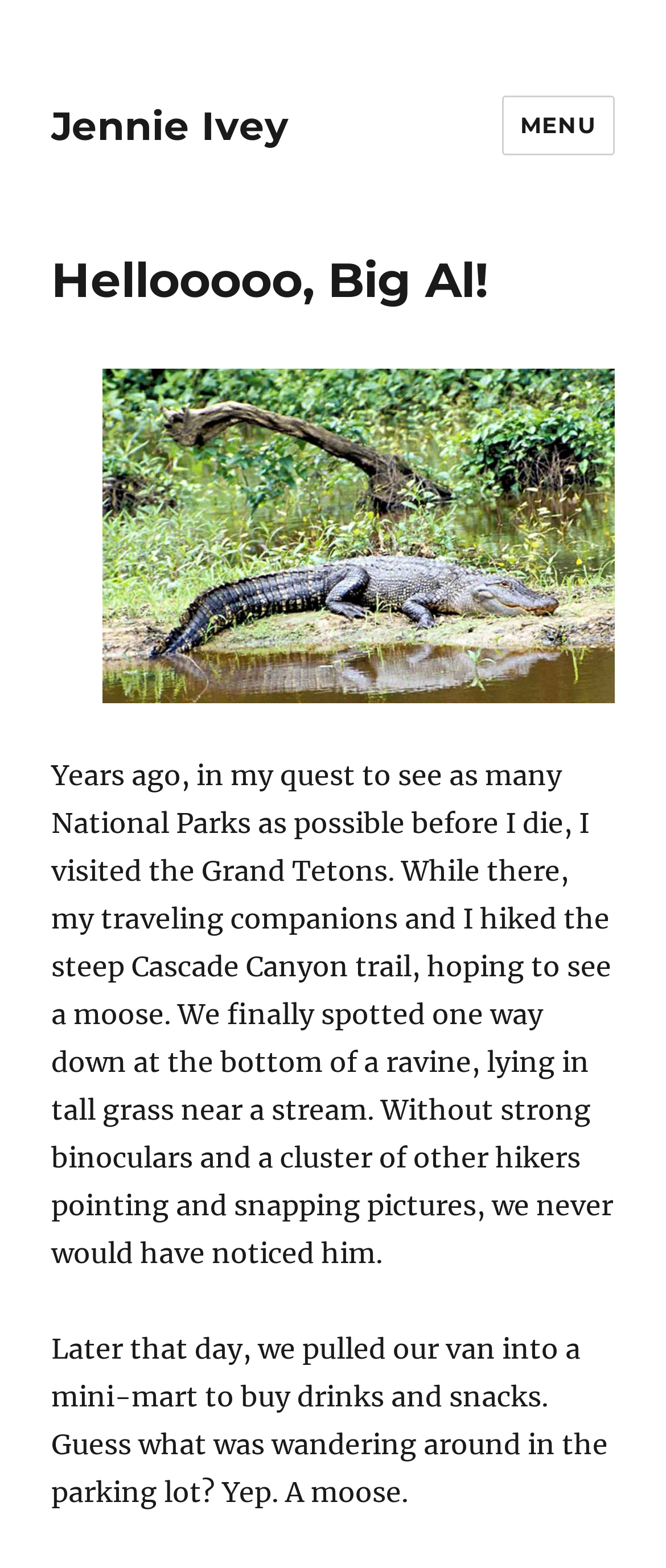Generate a comprehensive description of the contents of the webpage.

The webpage is a personal blog or journal entry by Jennie Ivey, titled "Hellooooo, Big Al!". At the top left, there is a link to Jennie Ivey's profile or homepage. On the top right, there is a button labeled "MENU" that expands to reveal site navigation and social navigation options.

Below the menu button, there is a header section that spans the width of the page. Within this section, there is a heading that displays the title "Hellooooo, Big Al!" in a prominent font. Next to the heading, there is an image of an alligator.

The main content of the webpage consists of two paragraphs of text. The first paragraph describes the author's experience hiking in the Grand Tetons National Park, where they spotted a moose with the help of binoculars and other hikers. The second paragraph continues the story, describing how the author and their companions encountered another moose in a parking lot later that day. The text is arranged in a single column, with the paragraphs stacked vertically.